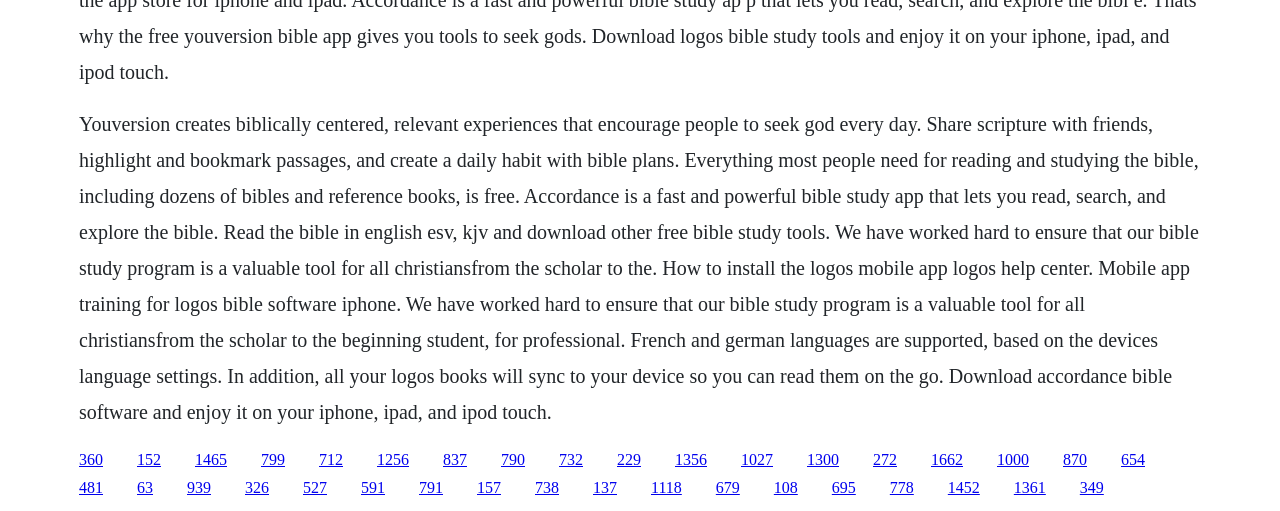What can users do with their Logos books?
Please utilize the information in the image to give a detailed response to the question.

According to the webpage, users can sync their Logos books to their device, allowing them to read them on the go.